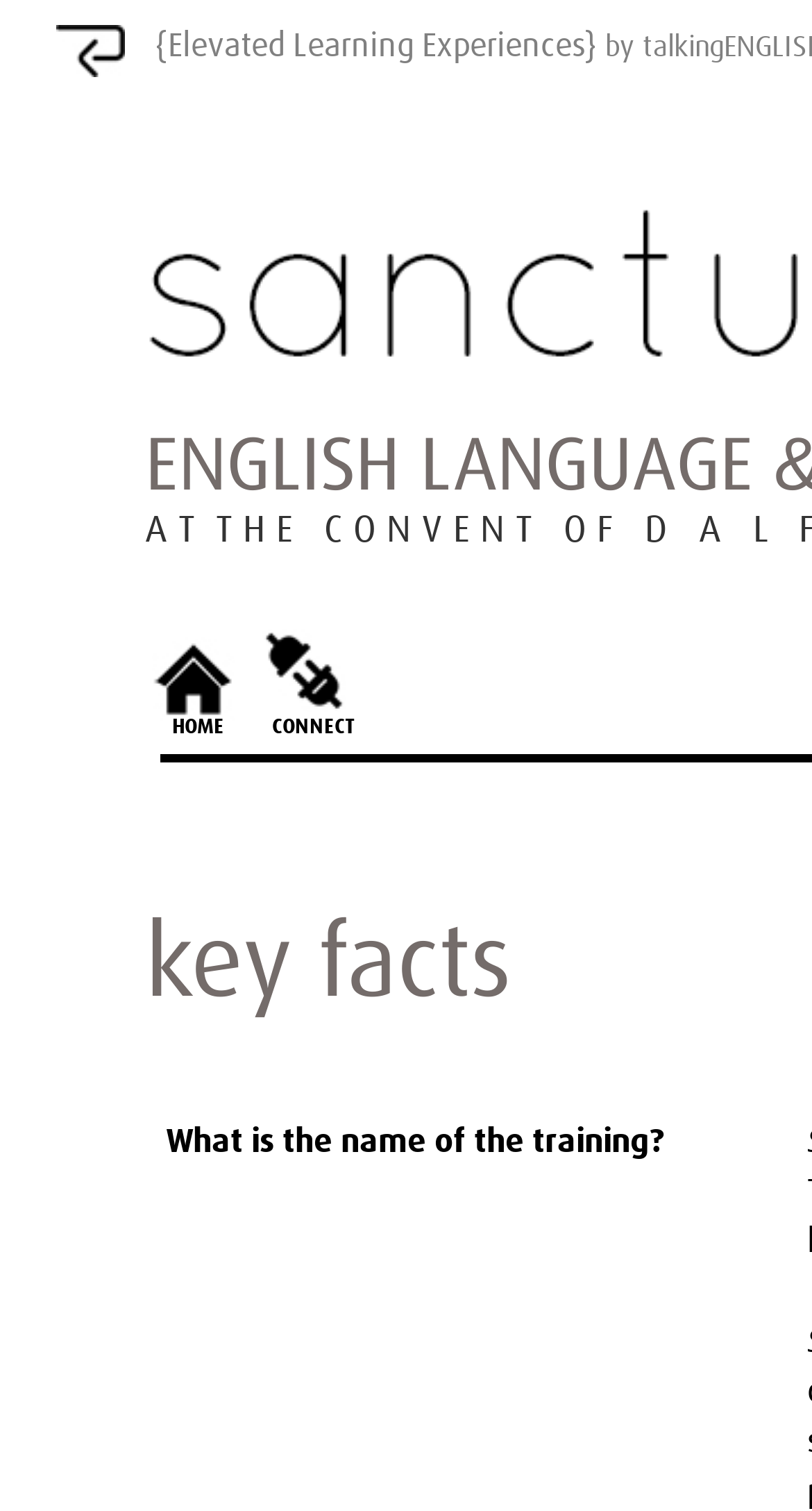Give a concise answer using one word or a phrase to the following question:
What is the text next to the 'connections' link?

CONNECT